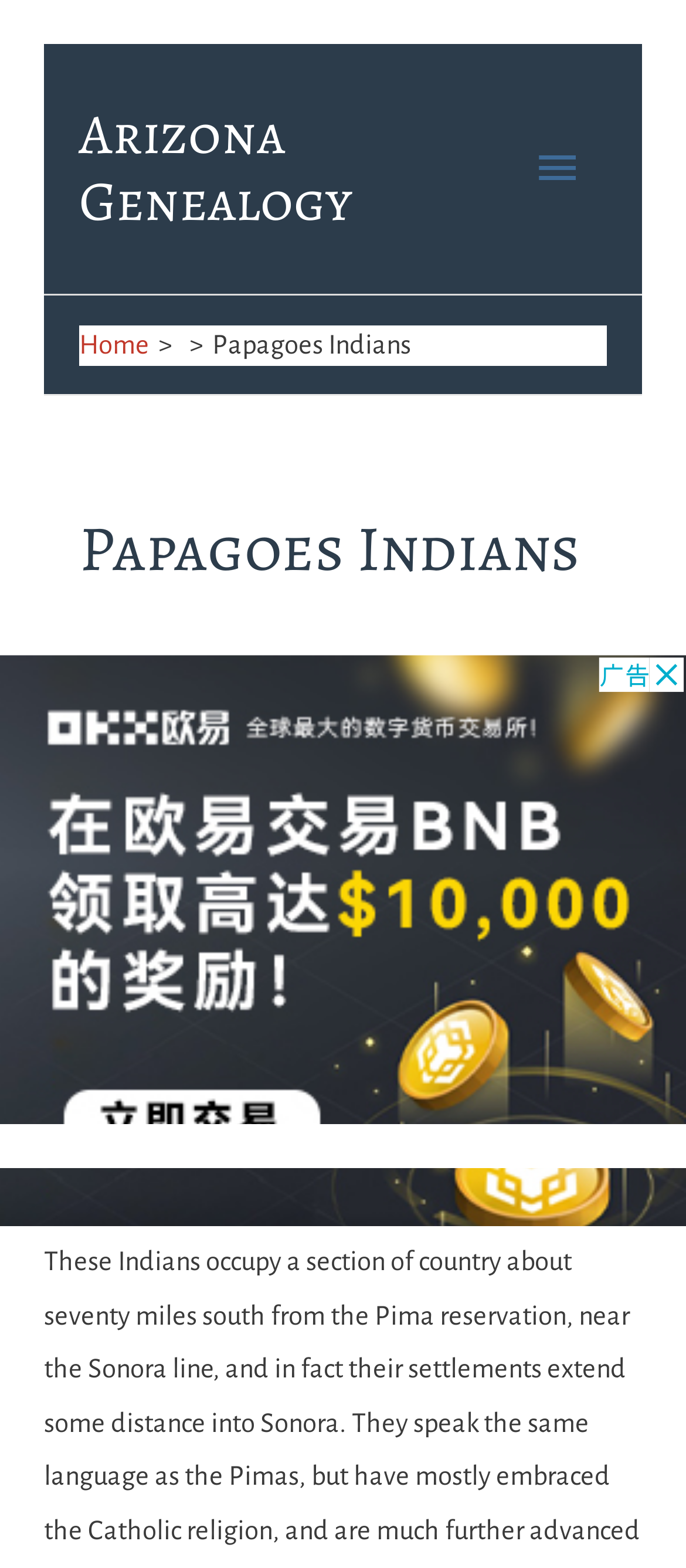How many links are in the breadcrumb navigation?
Kindly offer a comprehensive and detailed response to the question.

I can see that the breadcrumb navigation has two links, 'Home' and 'Papagoes Indians', which are part of the navigation path.